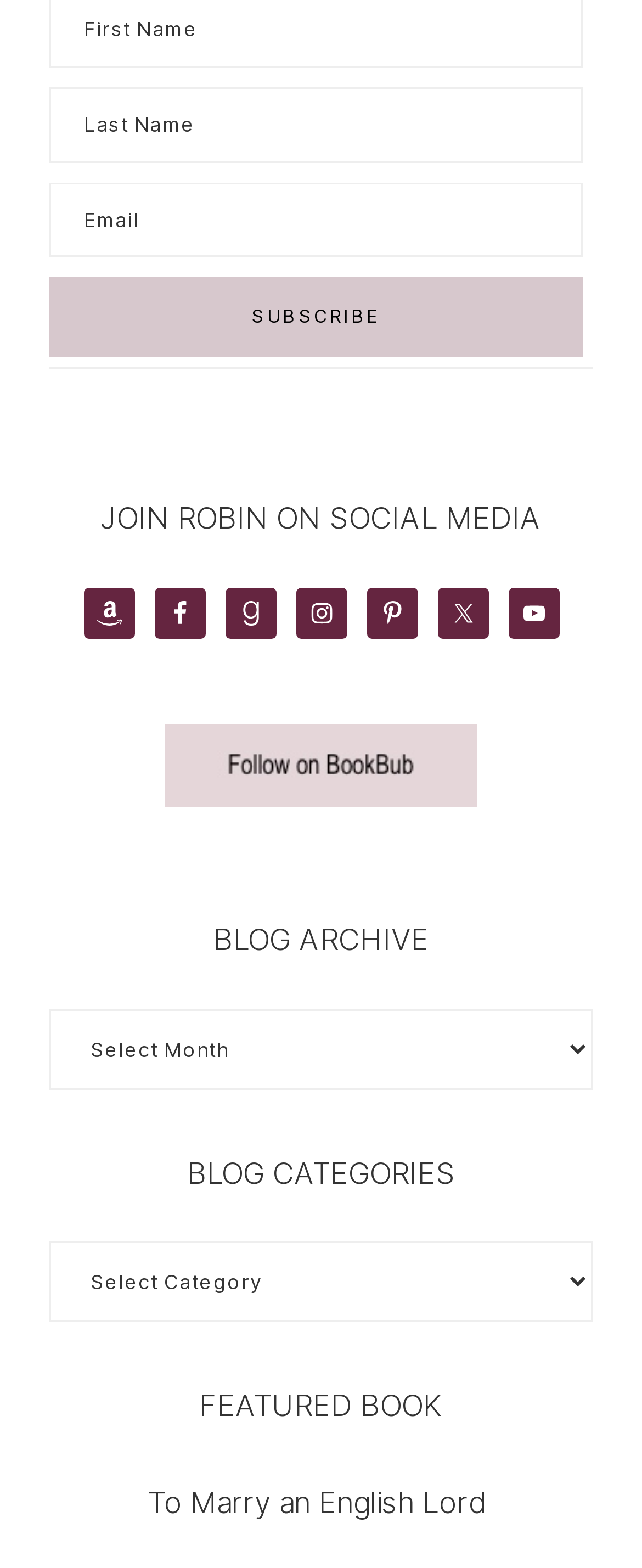Please respond to the question using a single word or phrase:
How many social media platforms are listed?

6